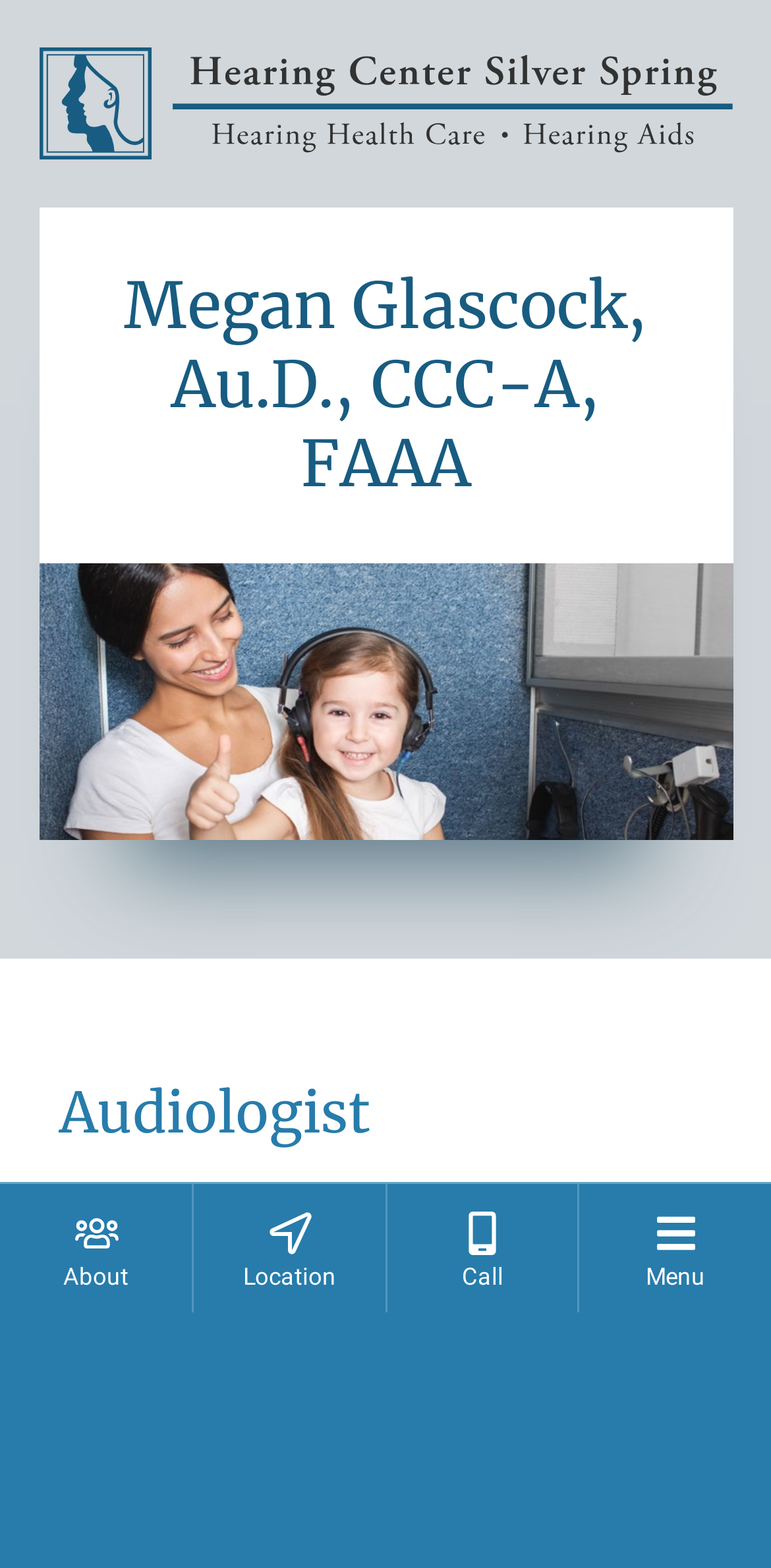Illustrate the webpage thoroughly, mentioning all important details.

The webpage appears to be a professional profile or business website, specifically for an audiologist named Megan Glascock. At the top of the page, there is a navigation menu with five links: "About", "Location", "Call", "Menu", and an unnamed link. Each of these links has a corresponding image icon. 

Below the navigation menu, there is a large header section that spans the width of the page. This section contains the name "Megan Glascock, Au.D., CCC-A, FAAA" in a prominent heading, followed by a smaller heading that reads "Audiologist". 

At the very top of the page, there is a thin horizontal strip with a phone number "(301) 384-5977" and a link to "Meet our Team". This section is positioned above the navigation menu. 

Finally, there is a link to "COVID-19" located near the bottom of the page.